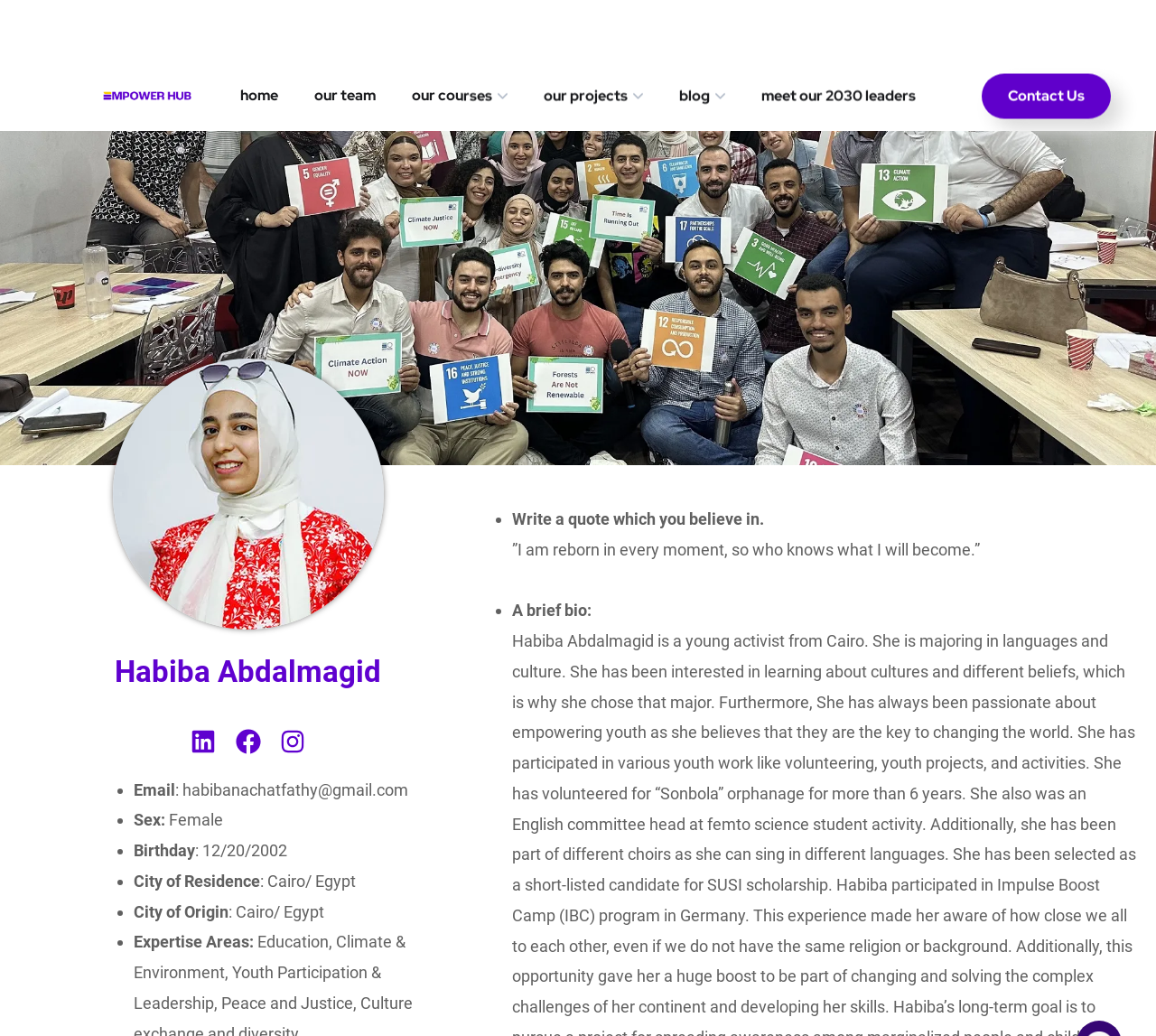Determine the bounding box coordinates of the element that should be clicked to execute the following command: "go to home page".

[0.208, 0.0, 0.241, 0.068]